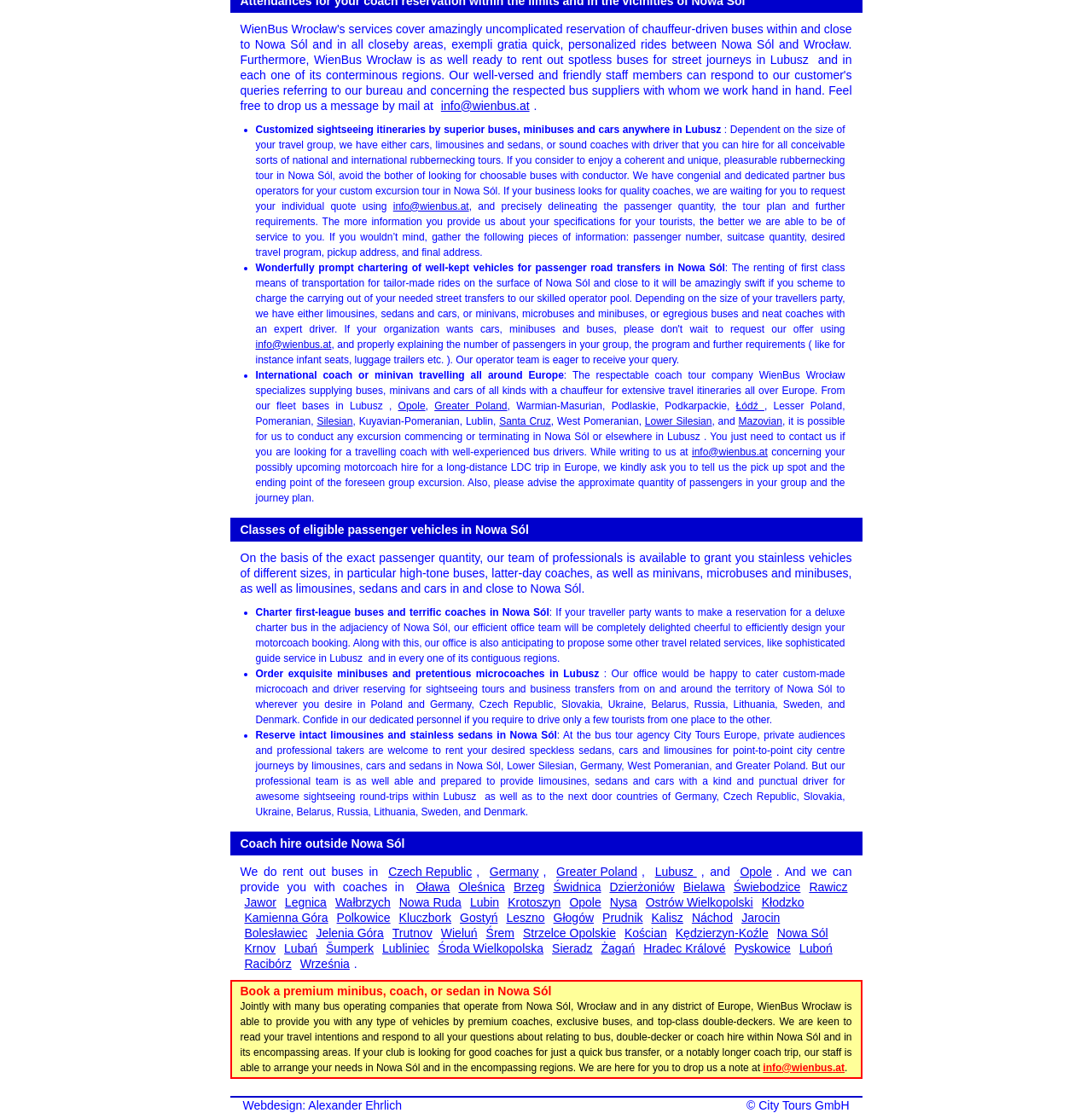Analyze the image and provide a detailed answer to the question: What services are offered besides coach hire?

The services offered besides coach hire can be inferred from the text 'Along with this, our office is also anticipating to propose some other travel related services, like sophisticated guide service in Lubusz and in every one of its contiguous regions.'